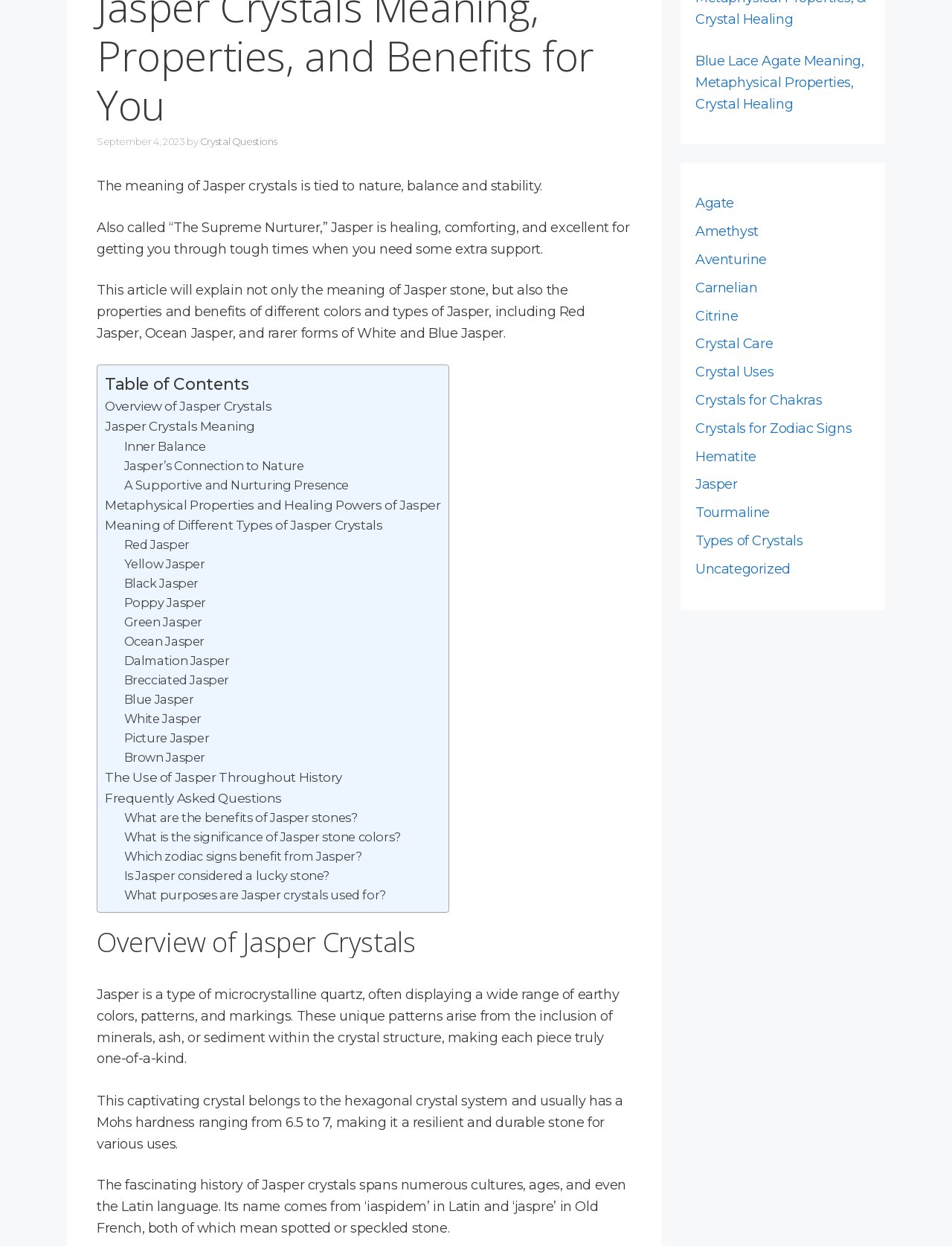Bounding box coordinates are specified in the format (top-left x, top-left y, bottom-right x, bottom-right y). All values are floating point numbers bounded between 0 and 1. Please provide the bounding box coordinate of the region this sentence describes: A Supportive and Nurturing Presence

[0.13, 0.383, 0.366, 0.395]